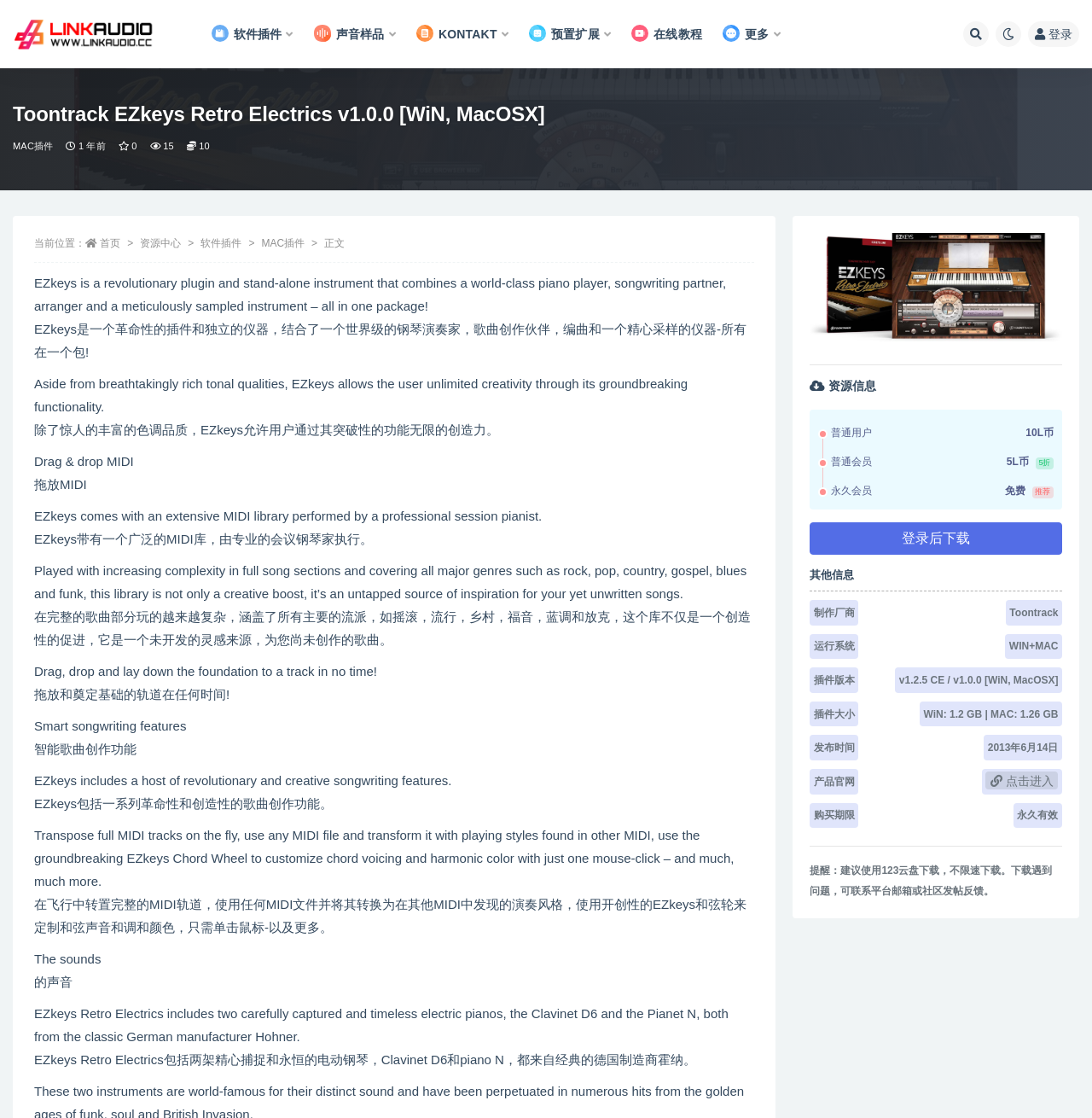Please provide the bounding box coordinates for the element that needs to be clicked to perform the following instruction: "Switch to night mode". The coordinates should be given as four float numbers between 0 and 1, i.e., [left, top, right, bottom].

[0.912, 0.019, 0.935, 0.042]